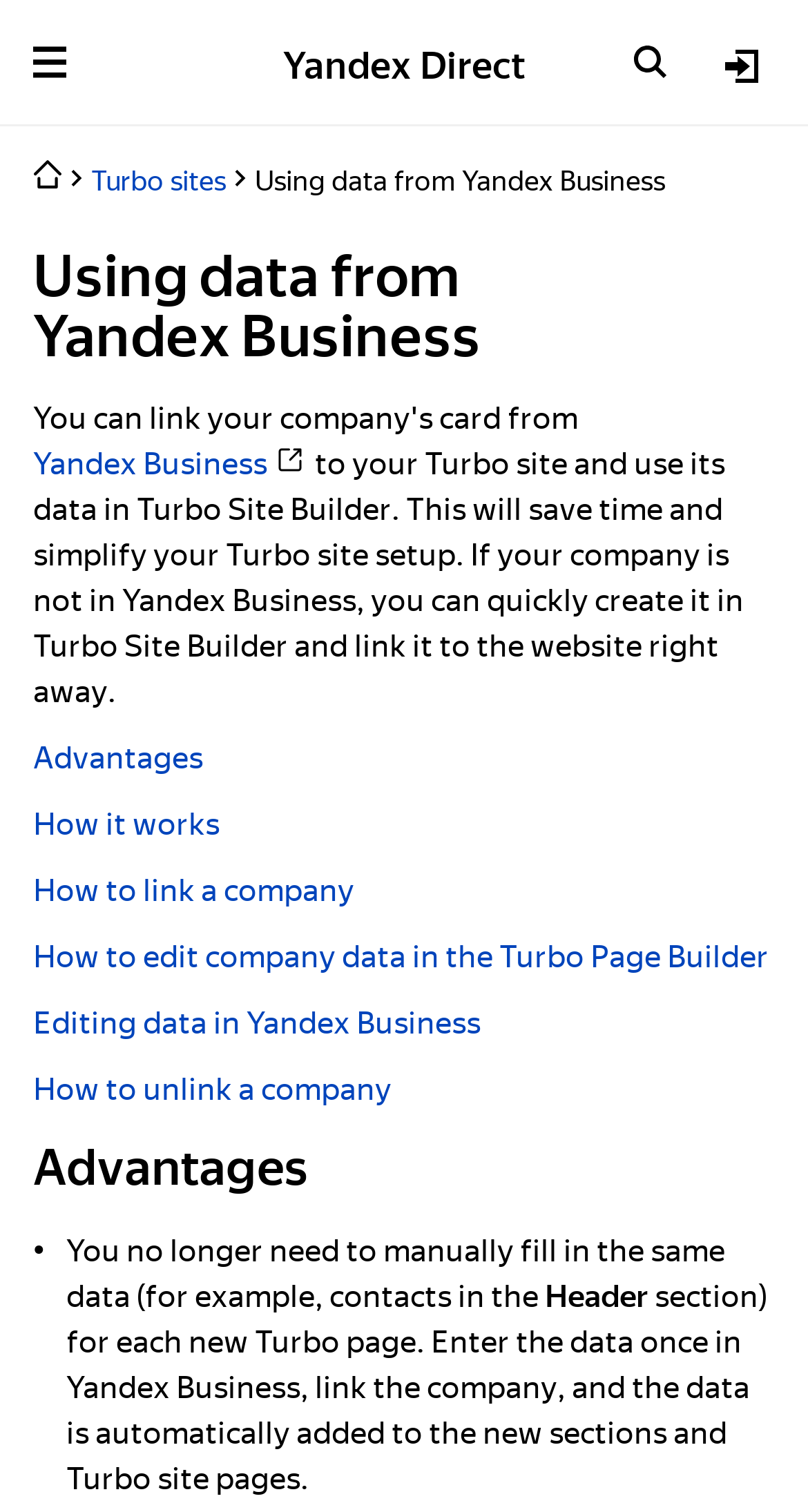Specify the bounding box coordinates of the element's area that should be clicked to execute the given instruction: "Learn about Advantages". The coordinates should be four float numbers between 0 and 1, i.e., [left, top, right, bottom].

[0.041, 0.482, 0.251, 0.514]